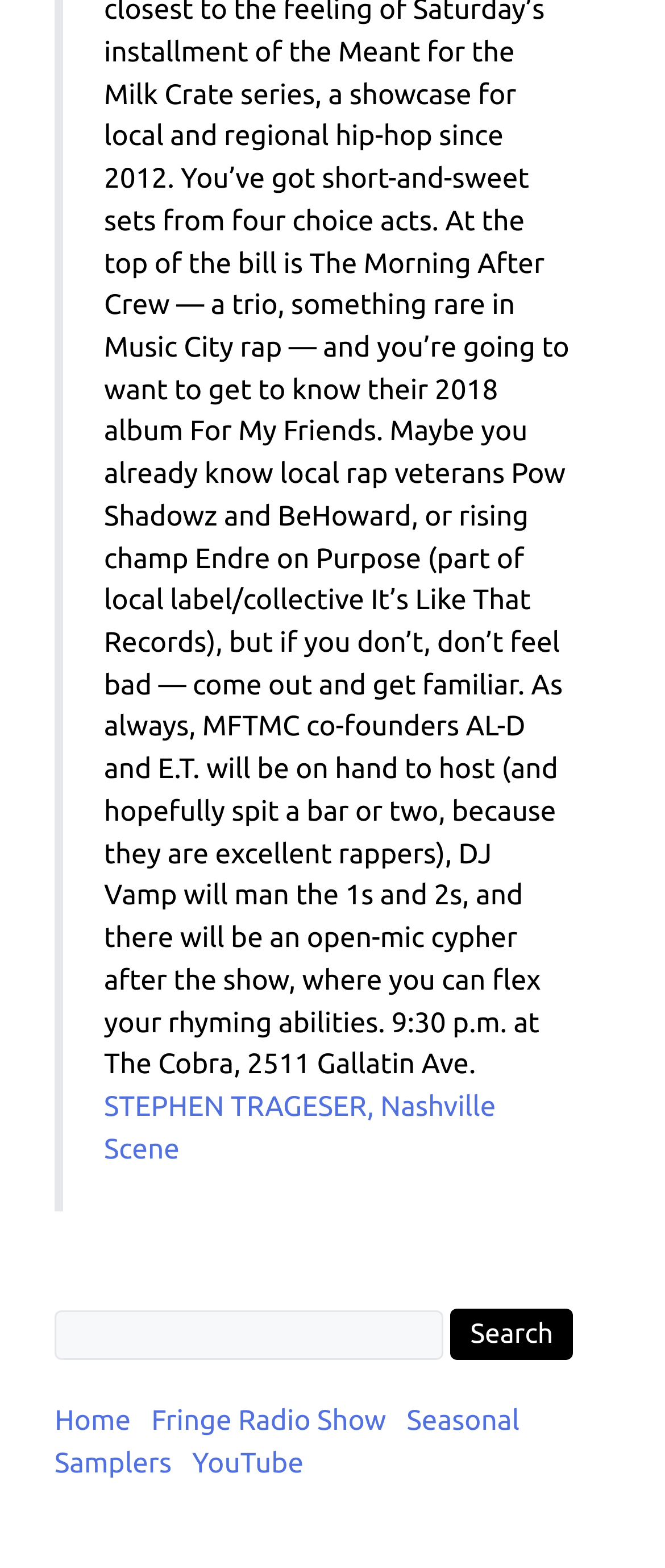Look at the image and give a detailed response to the following question: What is the name of the author?

The name of the author is found in the link element at the top of the webpage, which reads 'STEPHEN TRAGESER, Nashville Scene'.